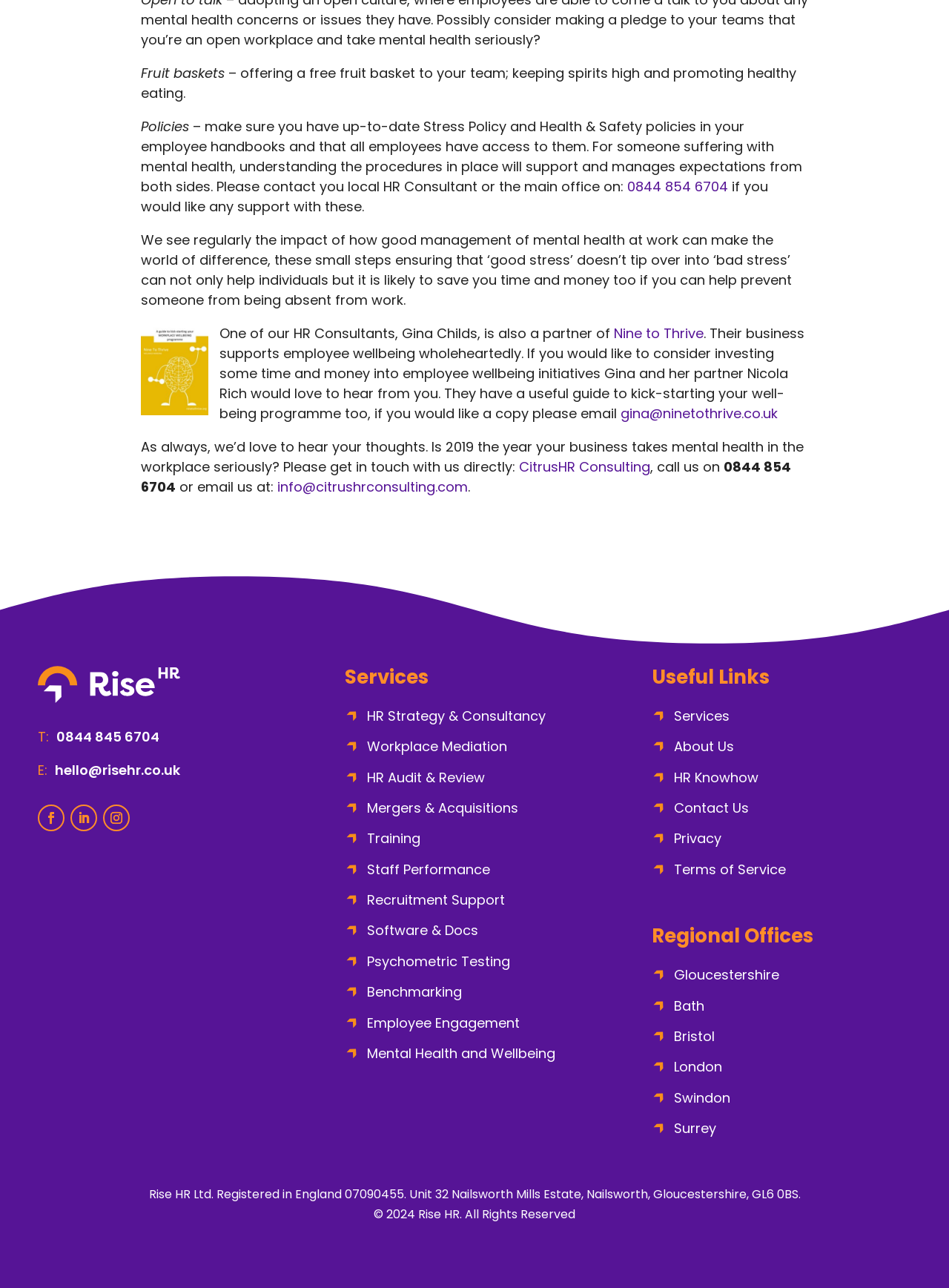Is there a section on this webpage about regional offices?
Please use the visual content to give a single word or phrase answer.

Yes